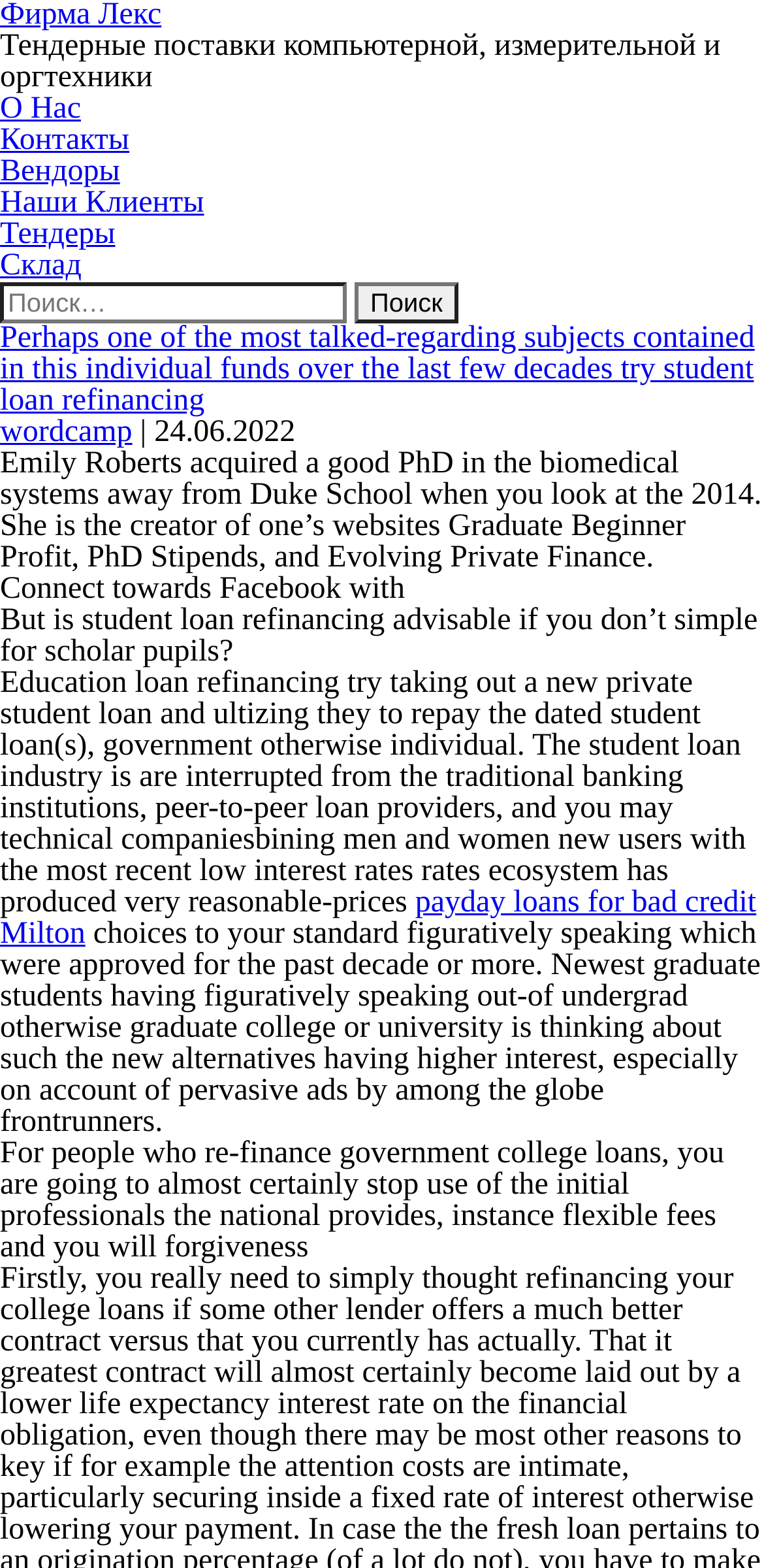Locate the bounding box of the UI element described in the following text: "parent_node: Найти: name="s" placeholder="Поиск…"".

[0.0, 0.18, 0.454, 0.206]